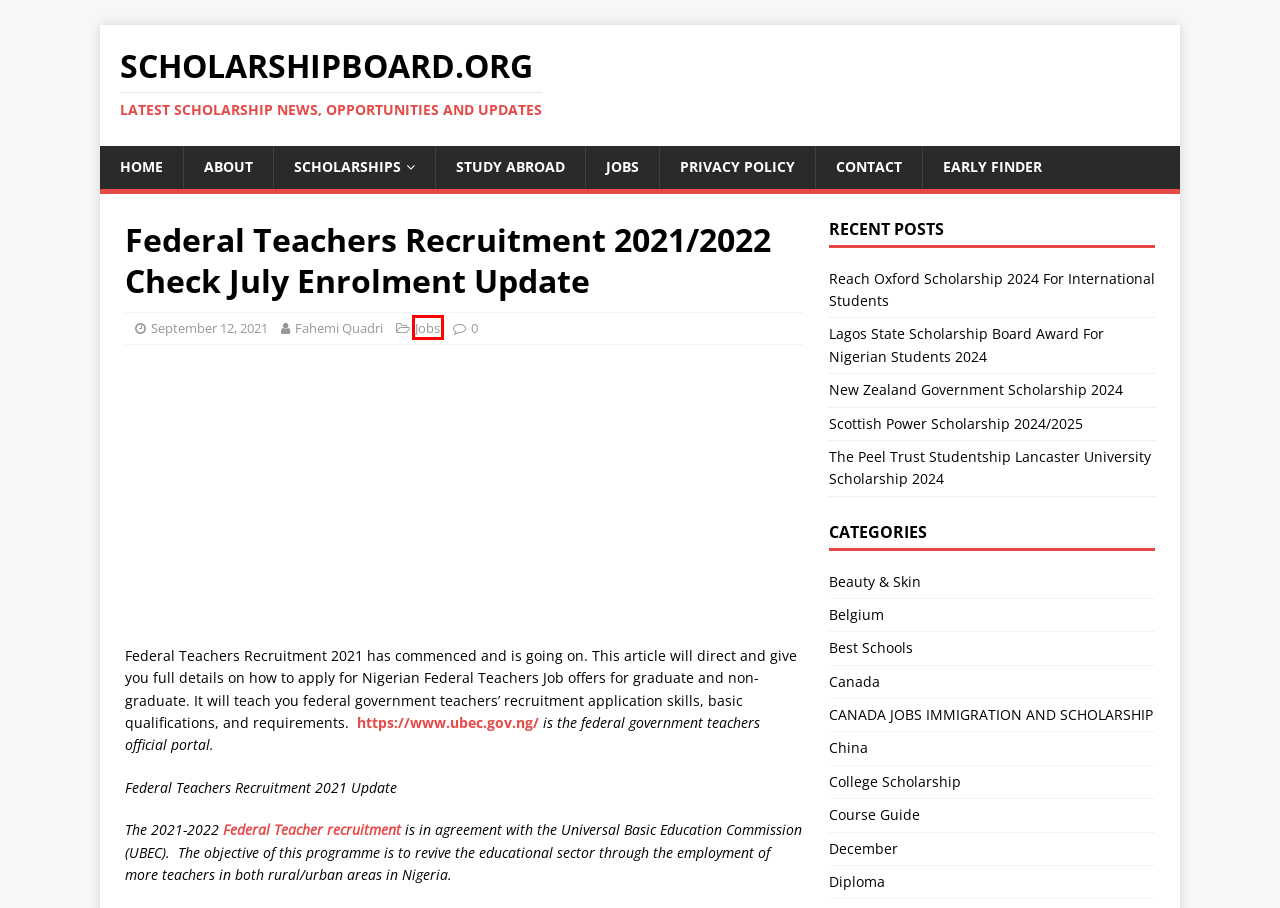A screenshot of a webpage is given, marked with a red bounding box around a UI element. Please select the most appropriate webpage description that fits the new page after clicking the highlighted element. Here are the candidates:
A. Privacy Policy - Scholarshipboard.org
B. Federal Teachers Recruitment 2024: Application Form Portal, Requirements and Guide
C. Reach Oxford Scholarship 2024 For International Students
D. December - Scholarshipboard.org
E. Jobs - Scholarshipboard.org
F. China - Scholarshipboard.org
G. Universal Basic Education Commission (UBEC) – UBEC
H. Belgium - Scholarshipboard.org

E